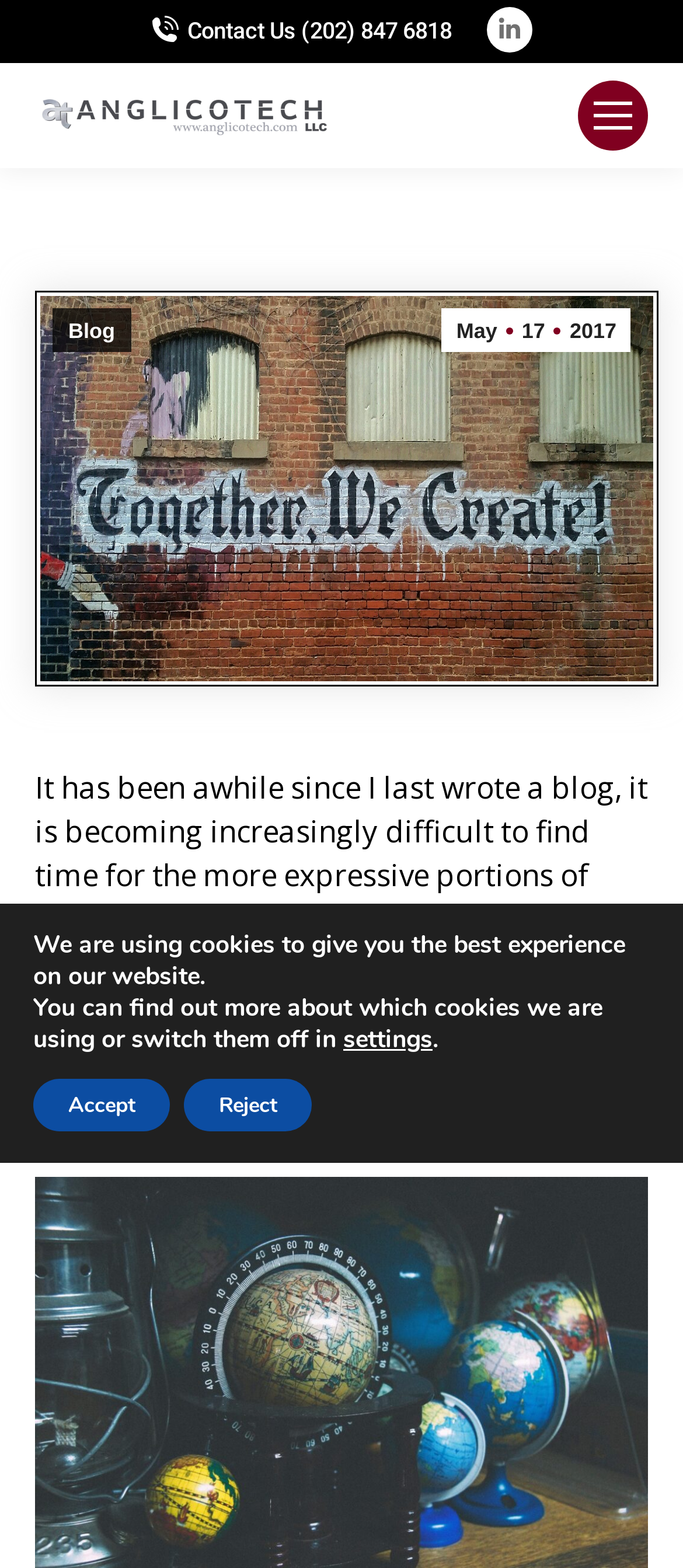Please determine the bounding box coordinates of the section I need to click to accomplish this instruction: "Go to the blog page".

[0.077, 0.197, 0.191, 0.224]